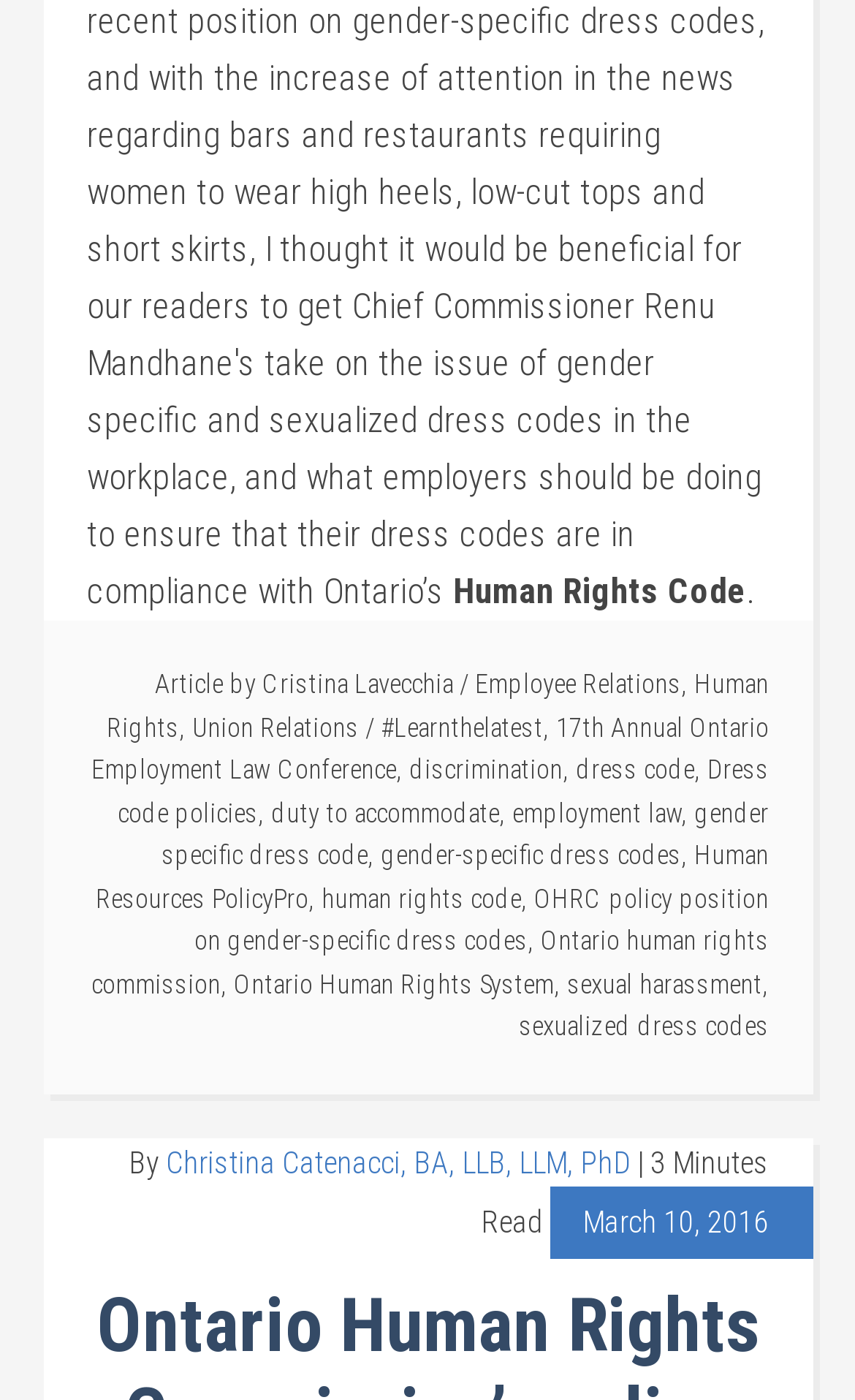Predict the bounding box coordinates of the area that should be clicked to accomplish the following instruction: "Visit the Ontario Human Rights System page". The bounding box coordinates should consist of four float numbers between 0 and 1, i.e., [left, top, right, bottom].

[0.273, 0.692, 0.647, 0.714]